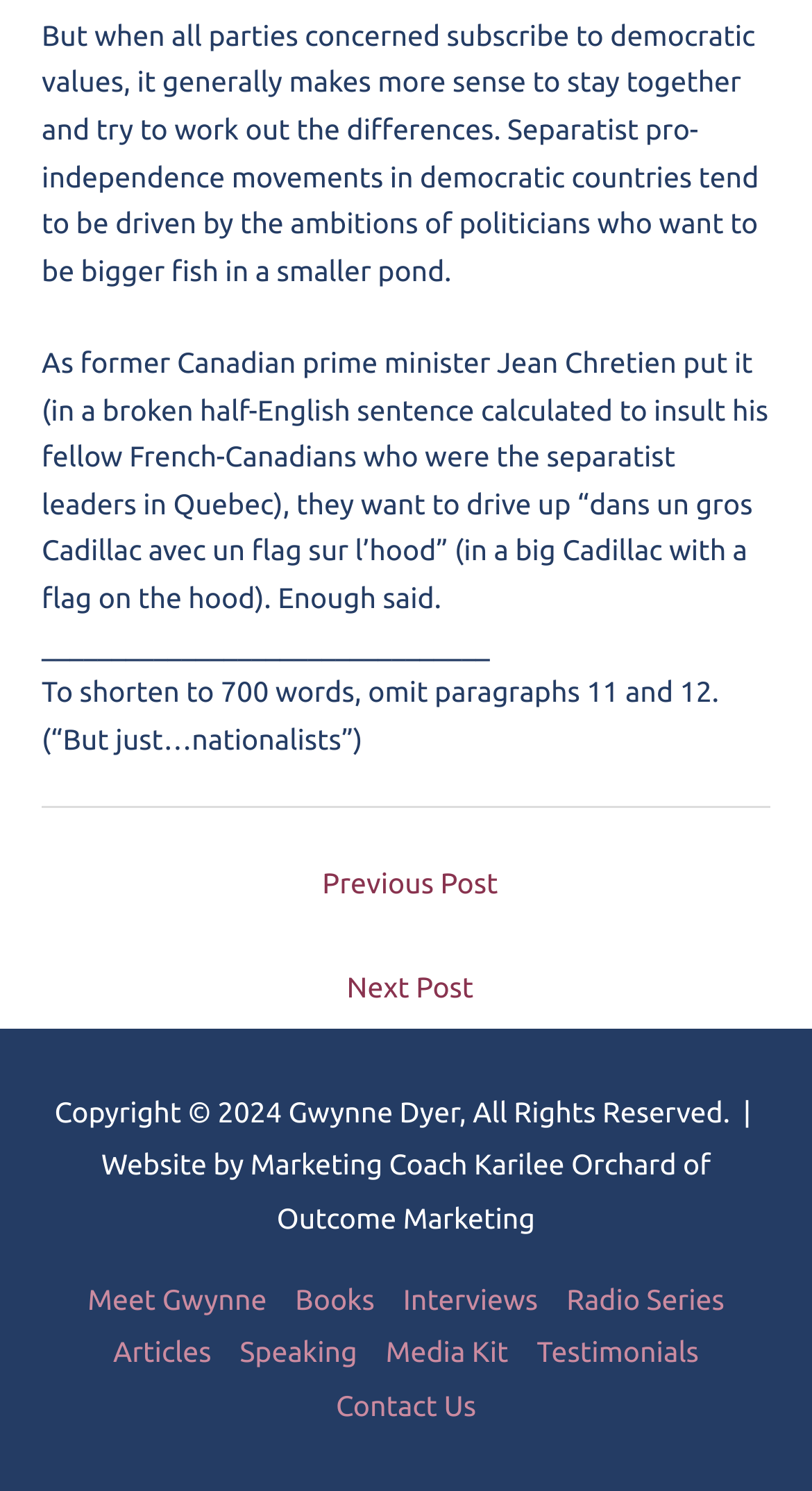What is the copyright year?
Could you answer the question in a detailed manner, providing as much information as possible?

The copyright year can be found at the bottom of the webpage, in the section that contains copyright information. The text 'Copyright © 2024' indicates that the website's content is copyrighted and protected by law.